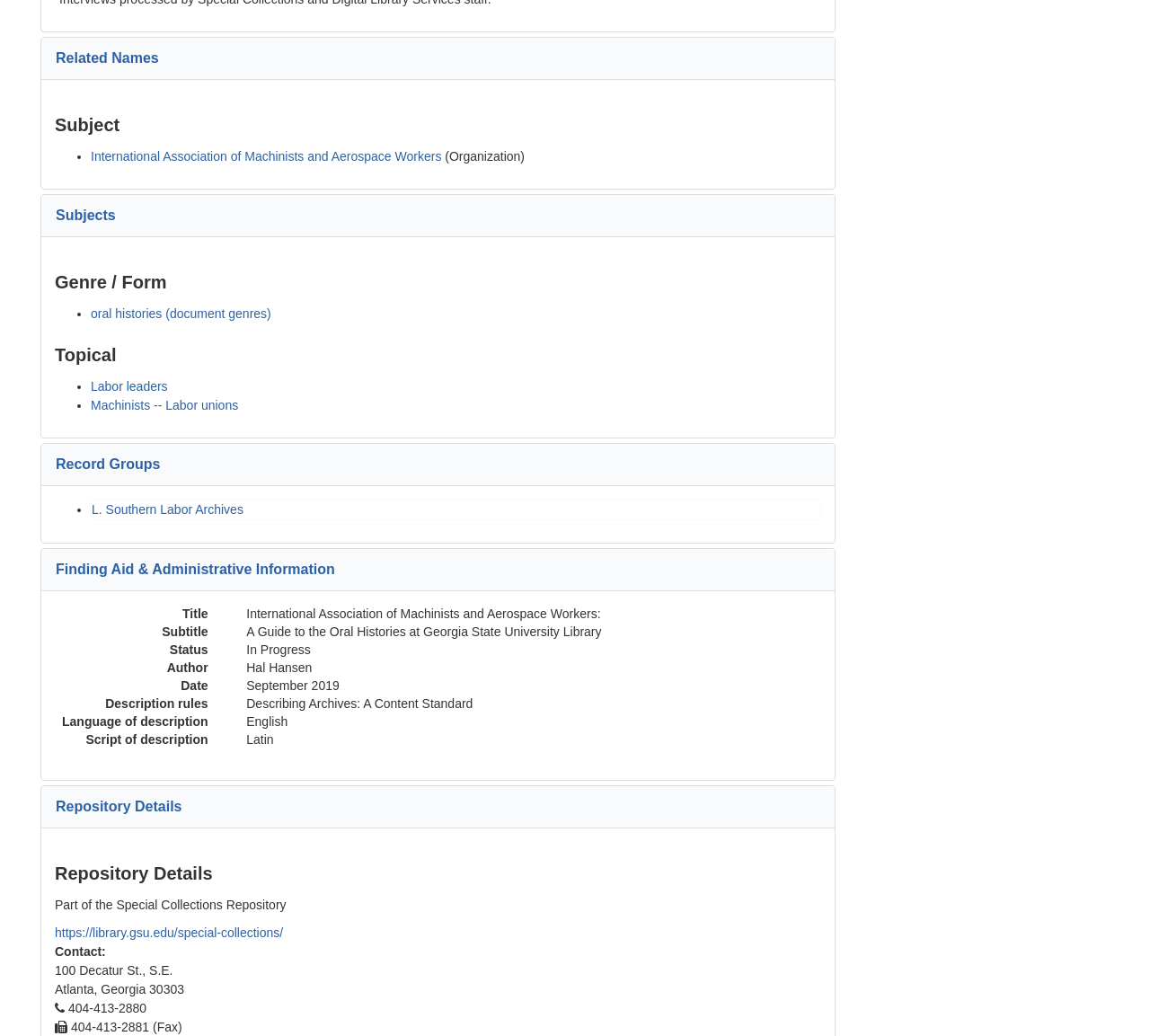What is the genre/form of the oral histories? Look at the image and give a one-word or short phrase answer.

oral histories (document genres)